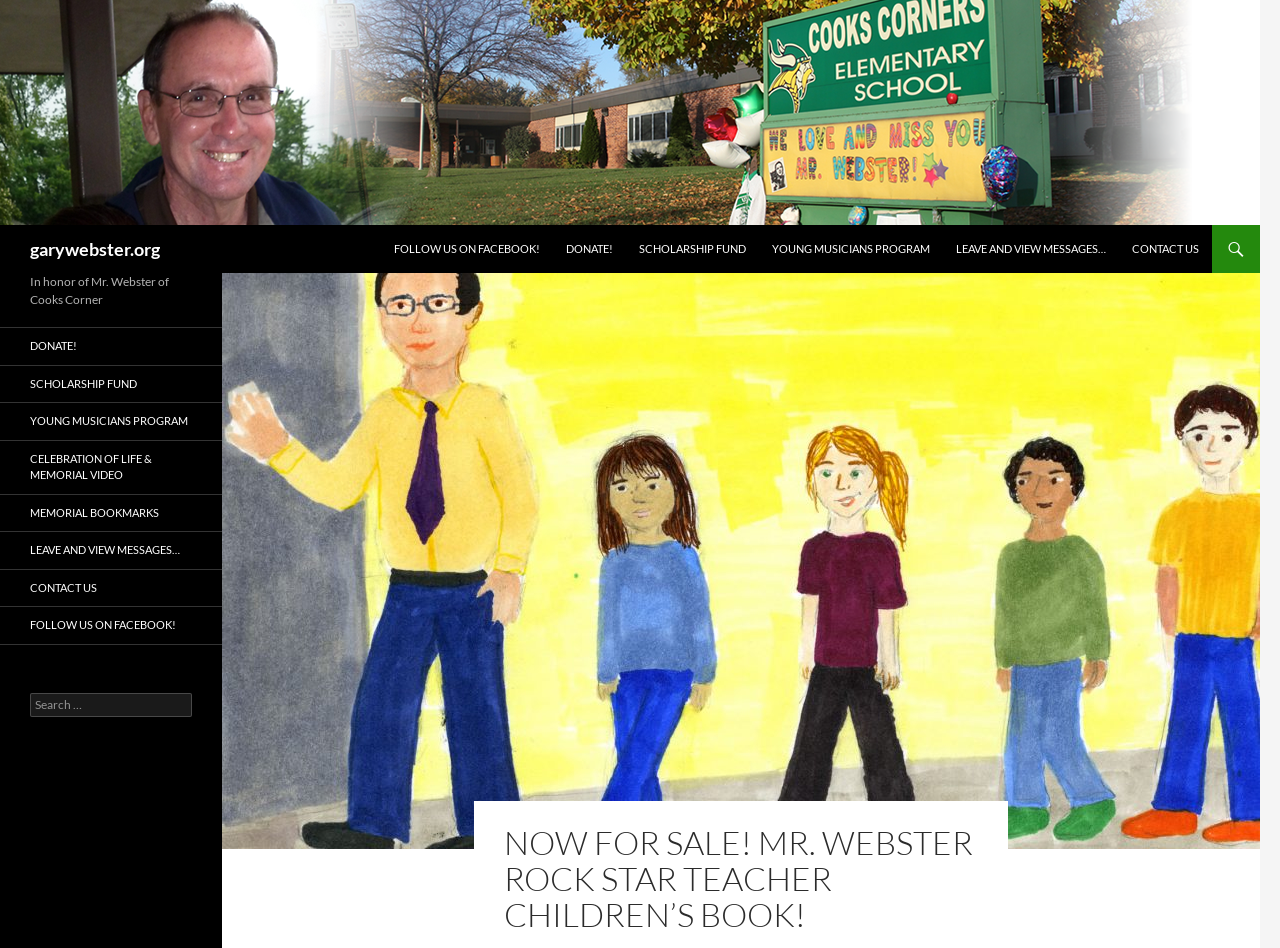Determine the bounding box of the UI element mentioned here: "Memorial Bookmarks". The coordinates must be in the format [left, top, right, bottom] with values ranging from 0 to 1.

[0.0, 0.522, 0.173, 0.56]